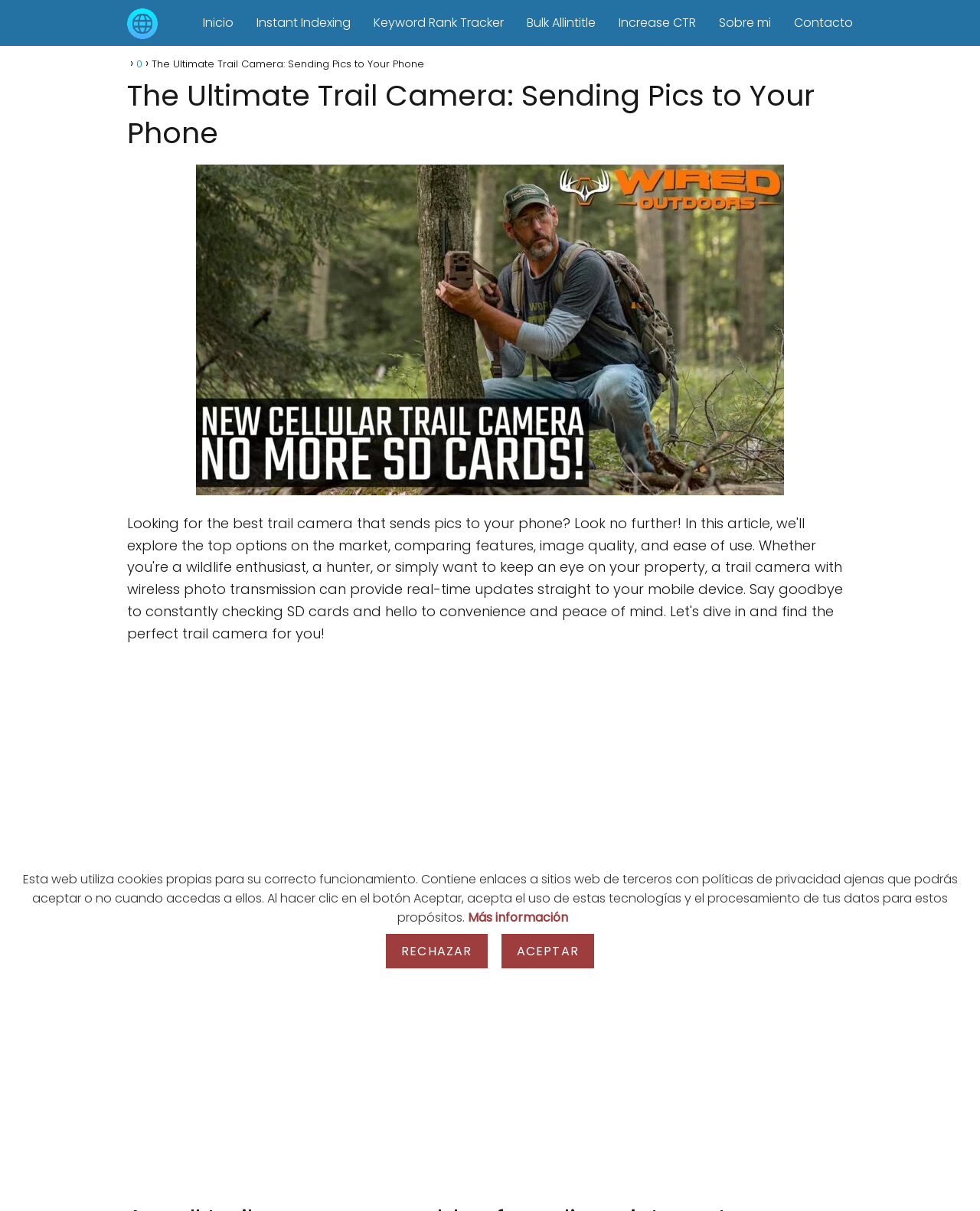What is the position of the 'Sobre mi' link?
Answer the question with a single word or phrase, referring to the image.

Right